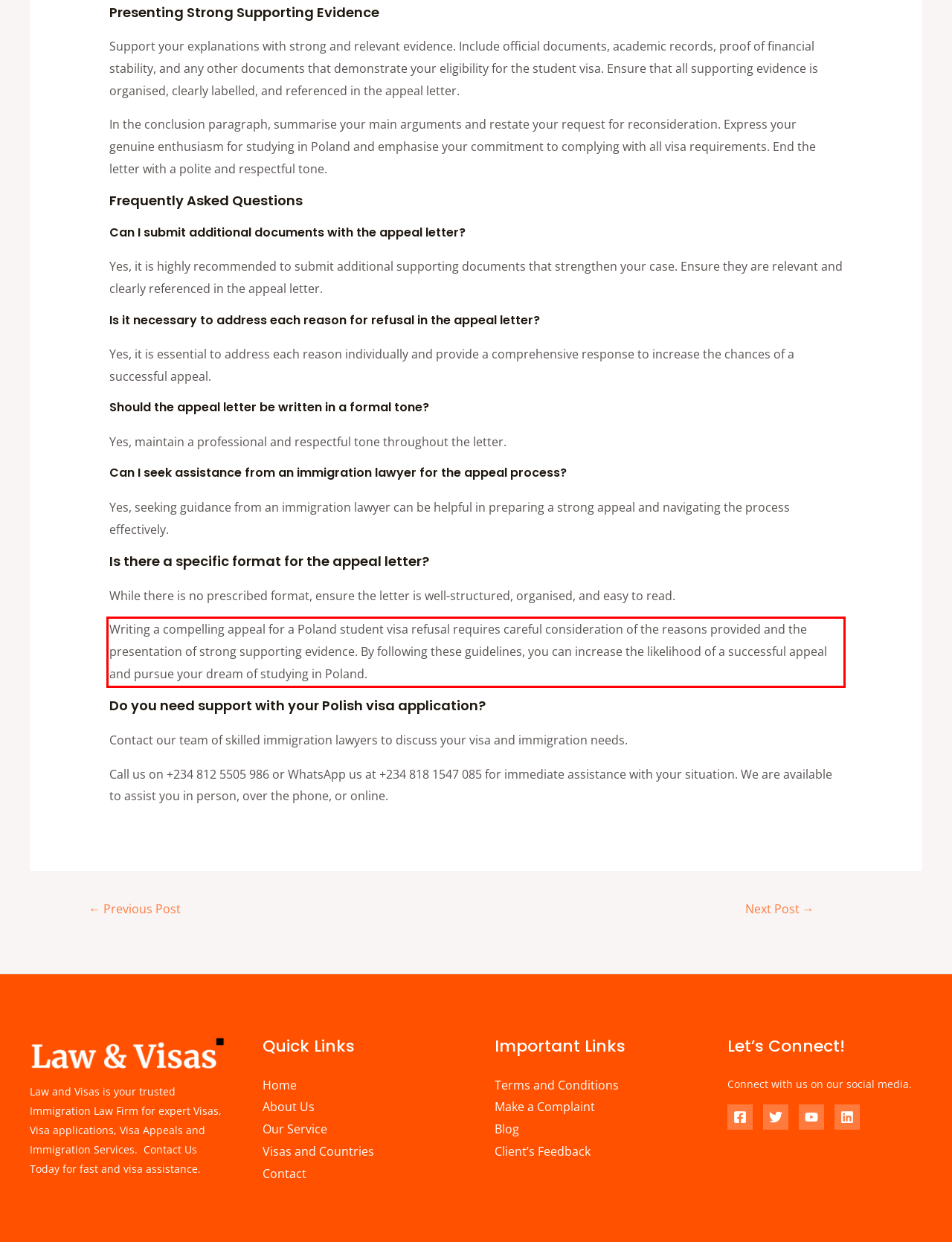From the provided screenshot, extract the text content that is enclosed within the red bounding box.

Writing a compelling appeal for a Poland student visa refusal requires careful consideration of the reasons provided and the presentation of strong supporting evidence. By following these guidelines, you can increase the likelihood of a successful appeal and pursue your dream of studying in Poland.